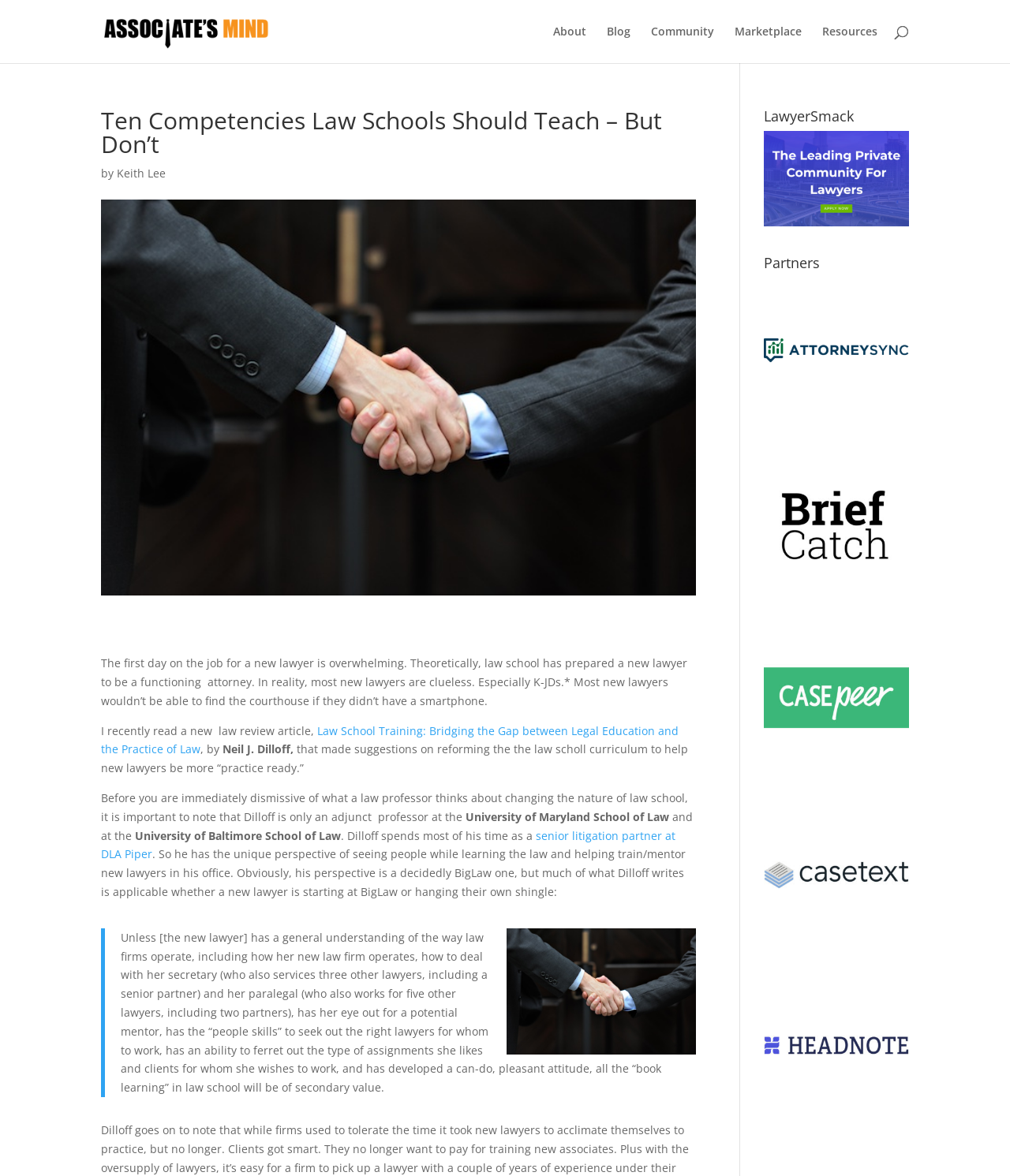Identify the bounding box coordinates for the UI element that matches this description: "Marketplace".

[0.727, 0.022, 0.794, 0.054]